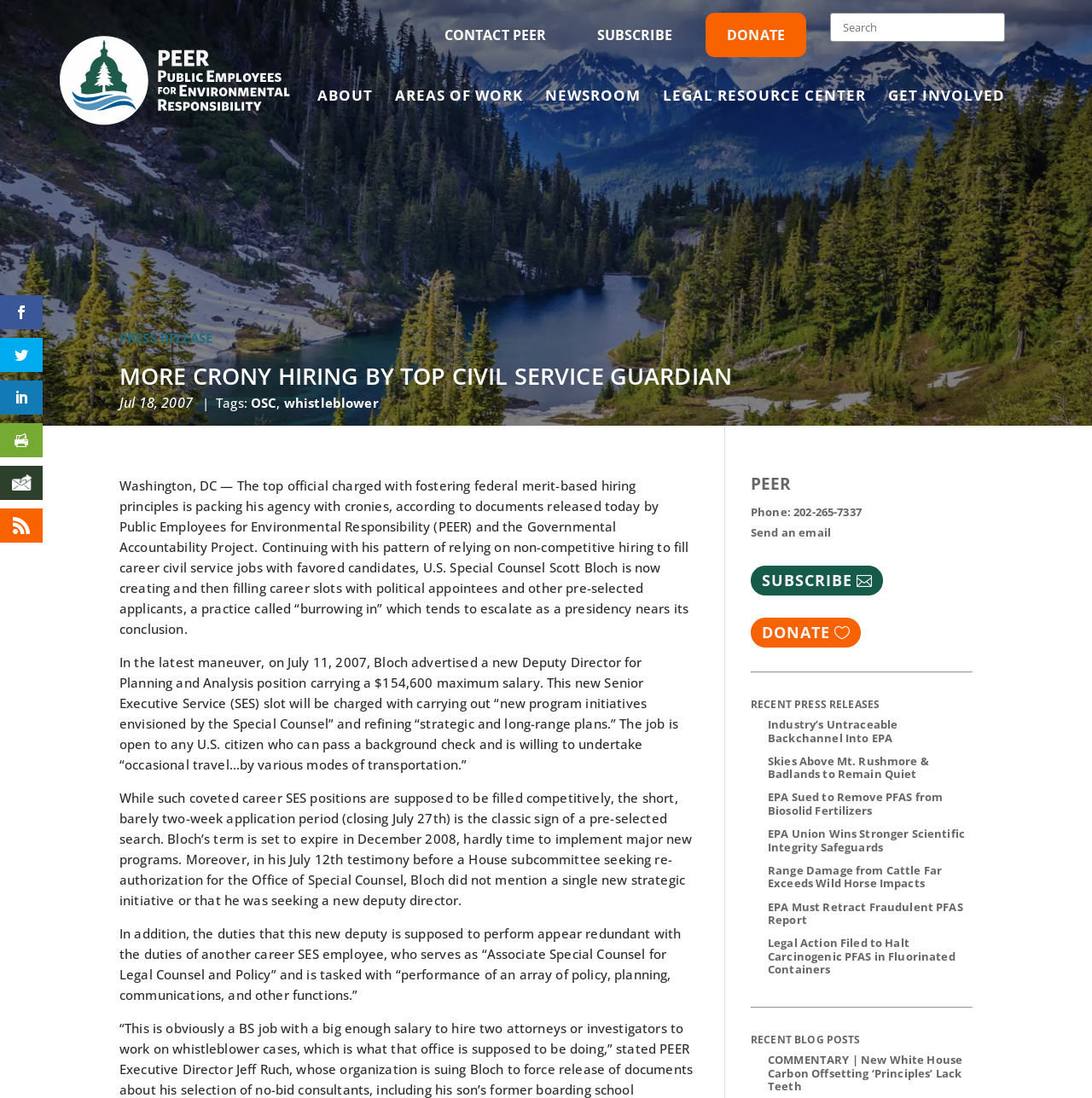Determine the bounding box of the UI element mentioned here: "Contact PEER". The coordinates must be in the format [left, top, right, bottom] with values ranging from 0 to 1.

[0.391, 0.016, 0.516, 0.048]